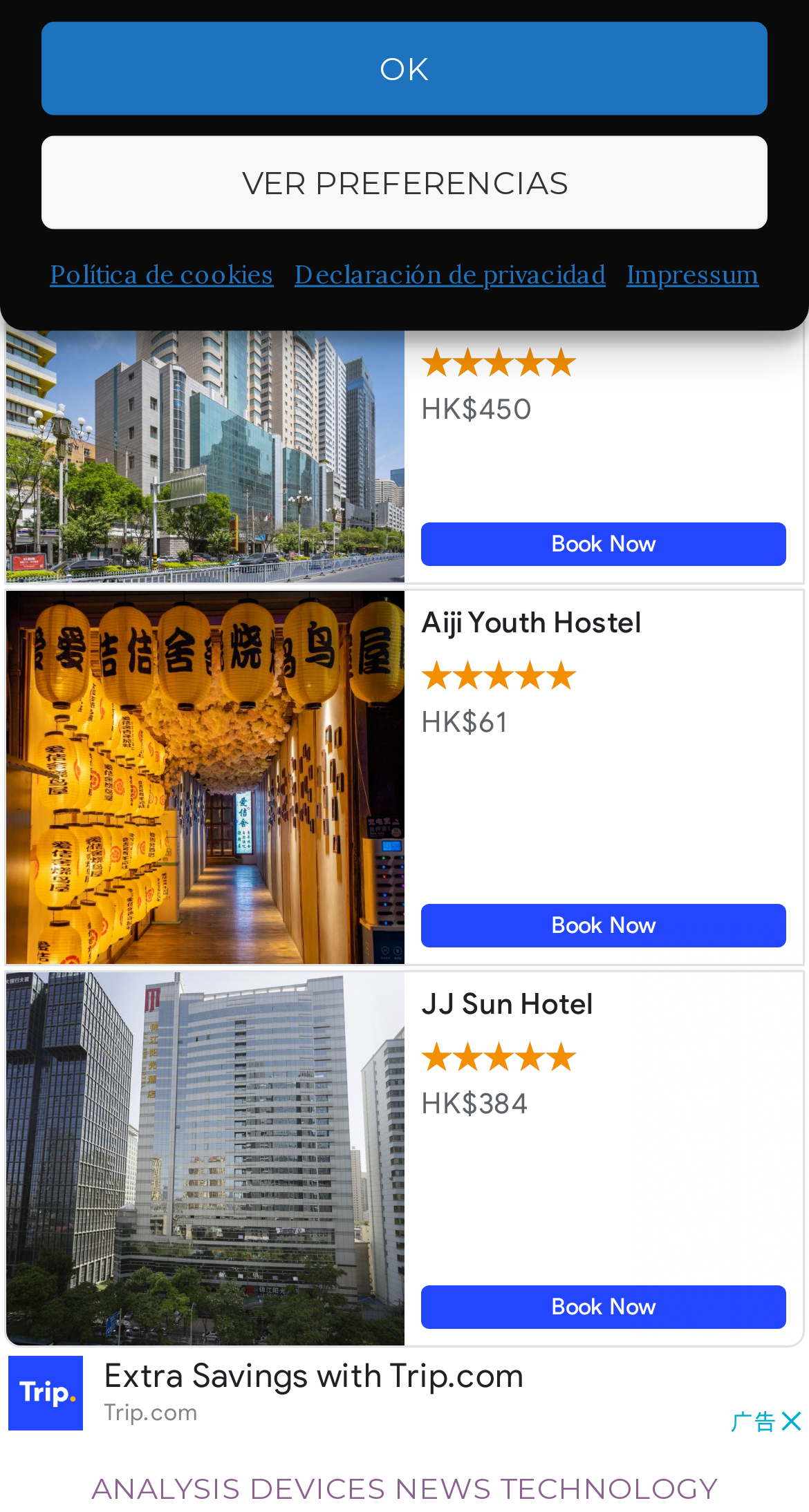Bounding box coordinates are specified in the format (top-left x, top-left y, bottom-right x, bottom-right y). All values are floating point numbers bounded between 0 and 1. Please provide the bounding box coordinate of the region this sentence describes: Impressum

[0.774, 0.165, 0.938, 0.198]